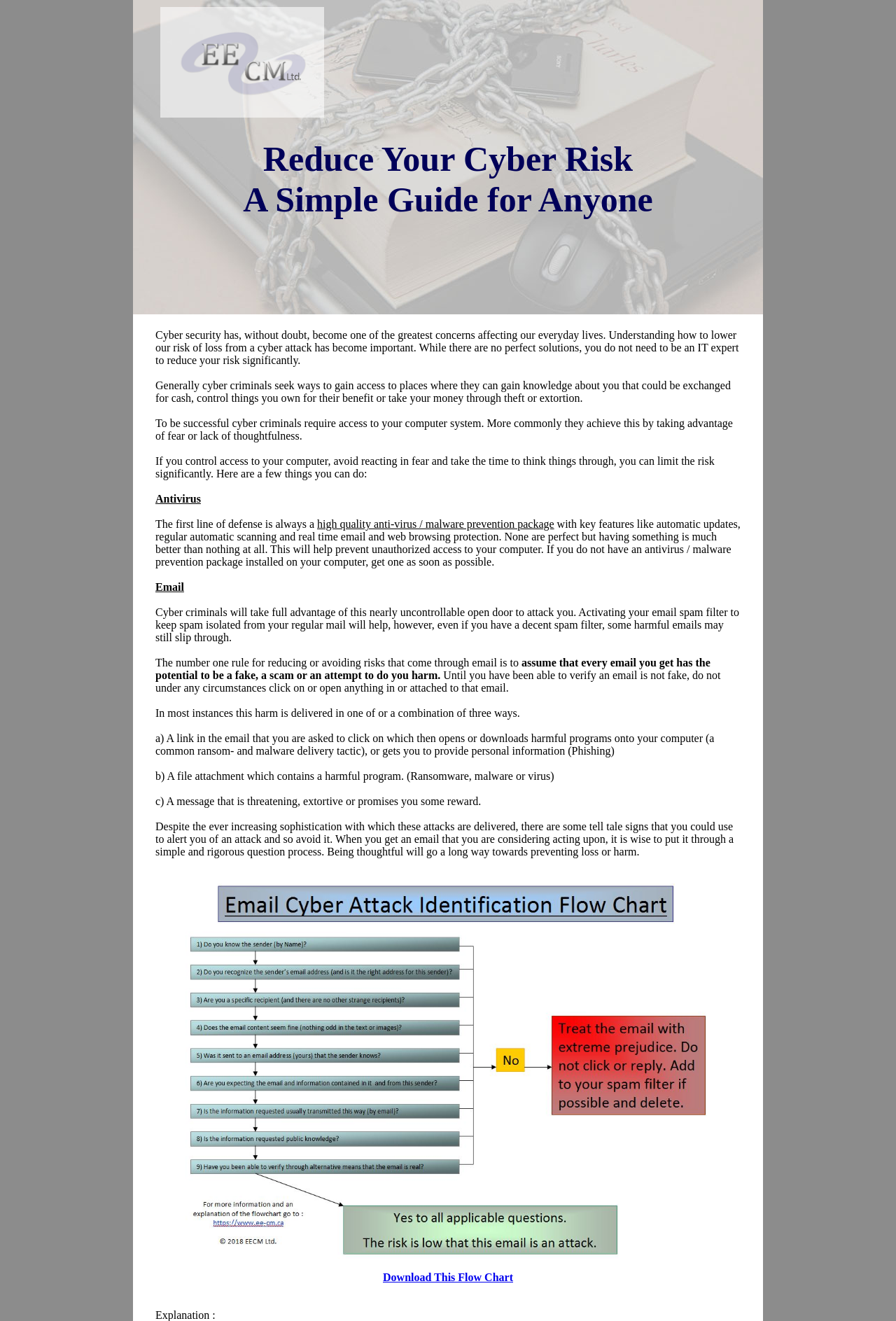From the given element description: "Download This Flow Chart", find the bounding box for the UI element. Provide the coordinates as four float numbers between 0 and 1, in the order [left, top, right, bottom].

[0.427, 0.962, 0.573, 0.971]